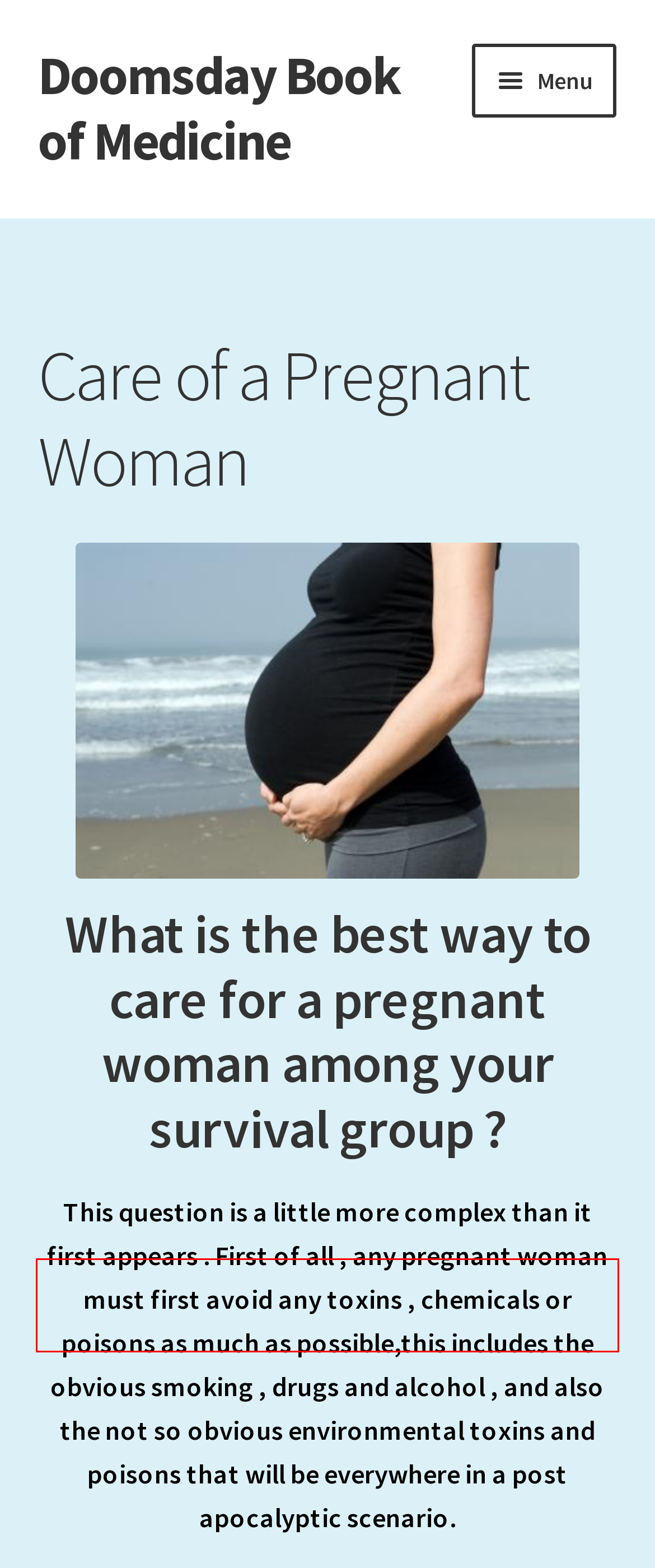Provided is a screenshot of a webpage with a red bounding box around an element. Select the most accurate webpage description for the page that appears after clicking the highlighted element. Here are the candidates:
A. Dr. LaGuardia Answers his reader’s questions: – Doomsday Book of Medicine
B. Bible of Alternative Medicine Download – Doomsday Book of Medicine
C. Burn Treatment – Doomsday Book of Medicine
D. Crohns Disease – Doomsday Book of Medicine
E. Cart – Doomsday Book of Medicine
F. DDBOM Pages – Doomsday Book of Medicine
G. digitaldownload – Doomsday Book of Medicine
H. Anti-inflammatory Medicines – Doomsday Book of Medicine

G